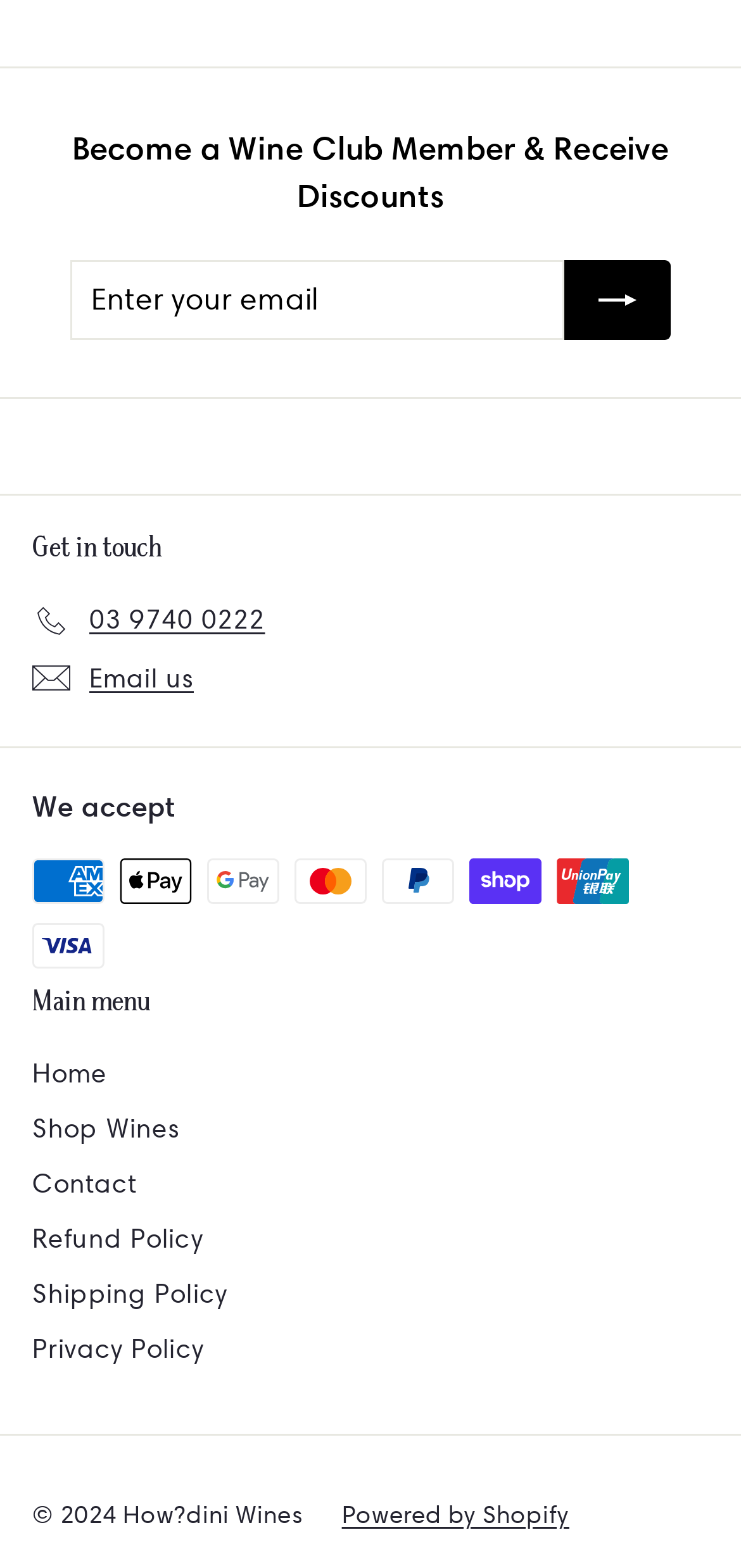Please specify the bounding box coordinates of the clickable section necessary to execute the following command: "Call 03 9740 0222".

[0.044, 0.378, 0.358, 0.414]